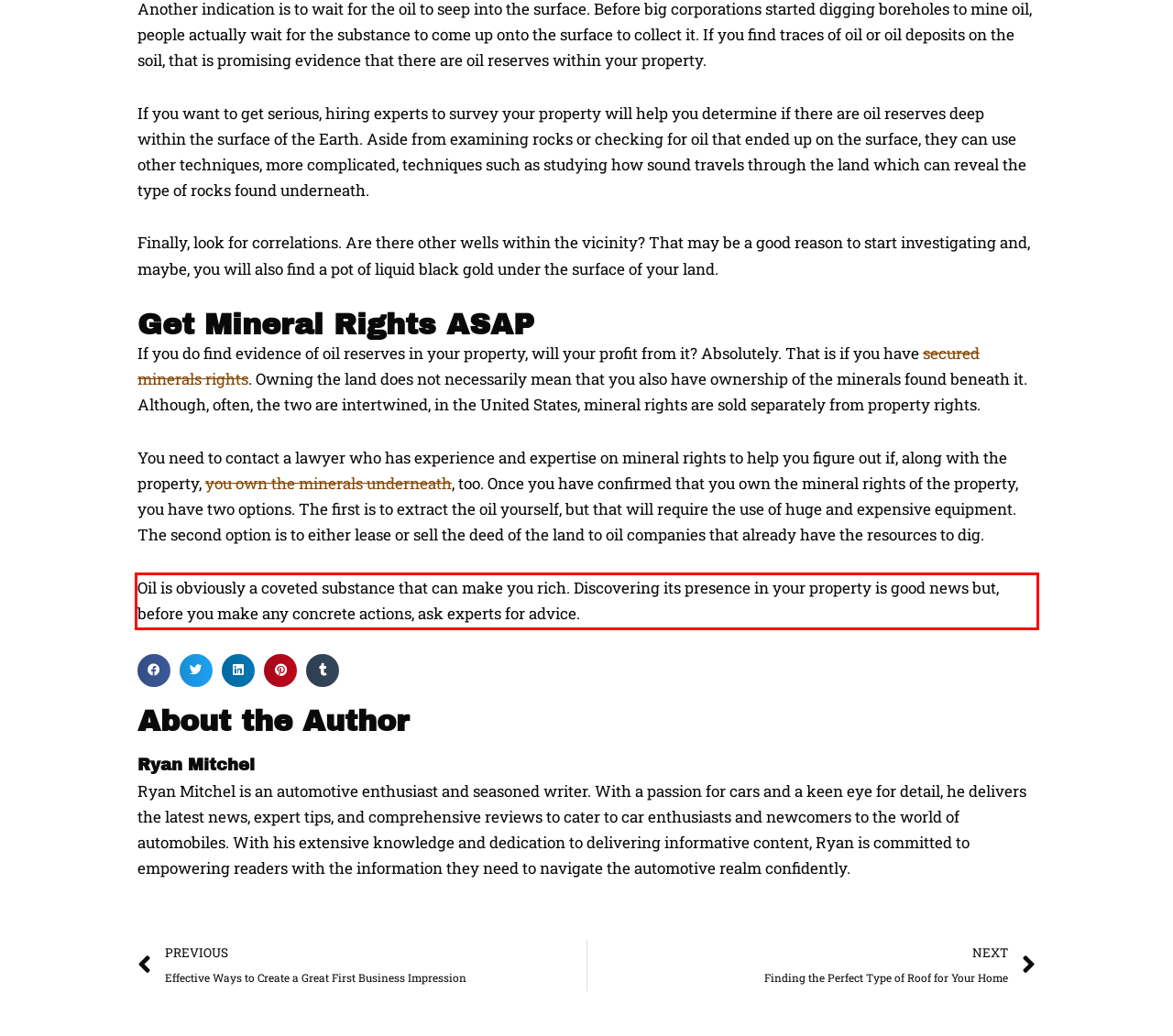Given a webpage screenshot, identify the text inside the red bounding box using OCR and extract it.

Oil is obviously a coveted substance that can make you rich. Discovering its presence in your property is good news but, before you make any concrete actions, ask experts for advice.